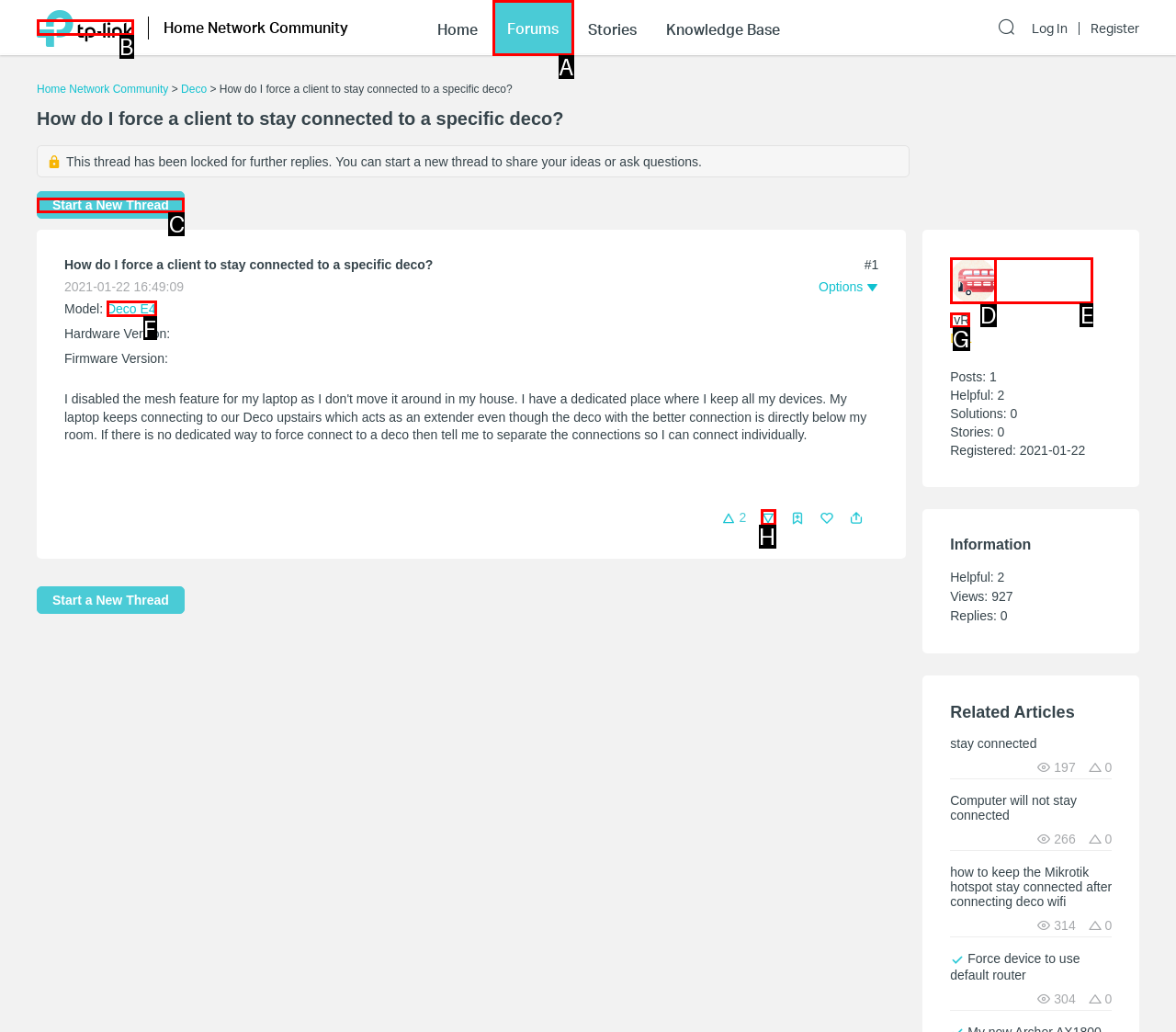Tell me which one HTML element you should click to complete the following task: Click the 'Deco E4' link
Answer with the option's letter from the given choices directly.

F